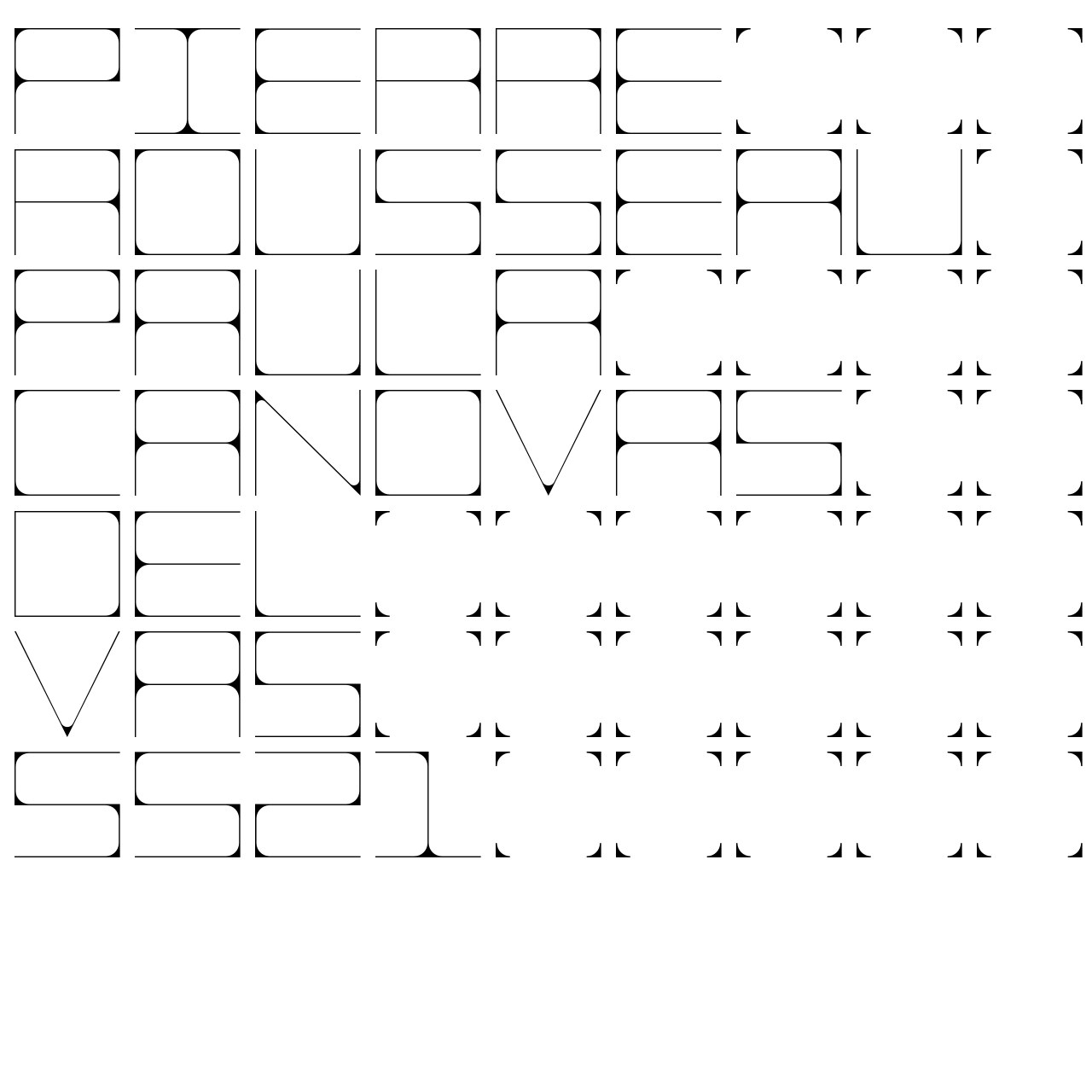Please identify the bounding box coordinates of the region to click in order to complete the task: "Check commissions". The coordinates must be four float numbers between 0 and 1, specified as [left, top, right, bottom].

[0.02, 0.291, 0.128, 0.309]